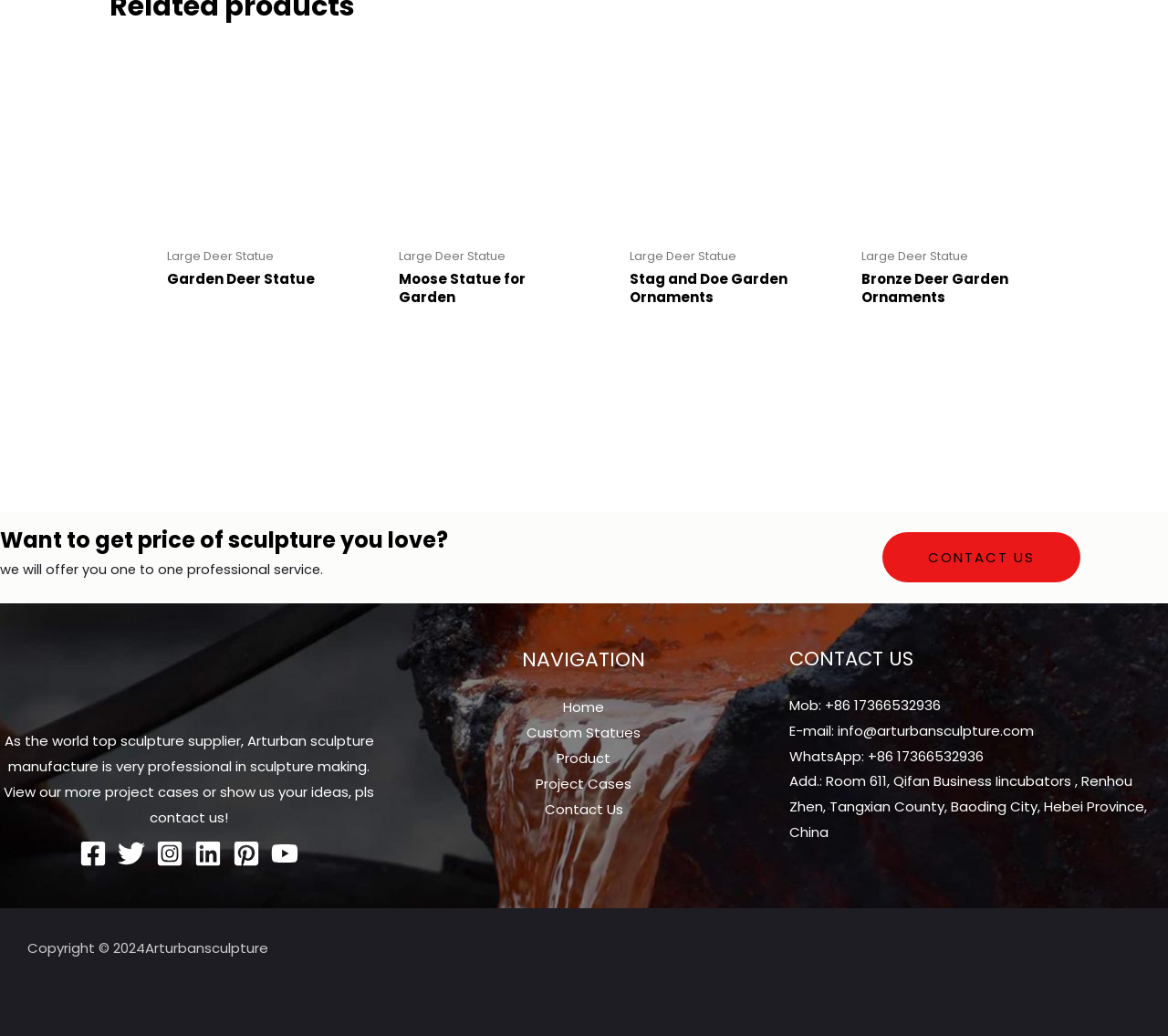What social media platforms does the sculpture supplier have?
From the image, respond with a single word or phrase.

Facebook, Twitter, Instagram, LinkedIn, Pinterest, YouTube